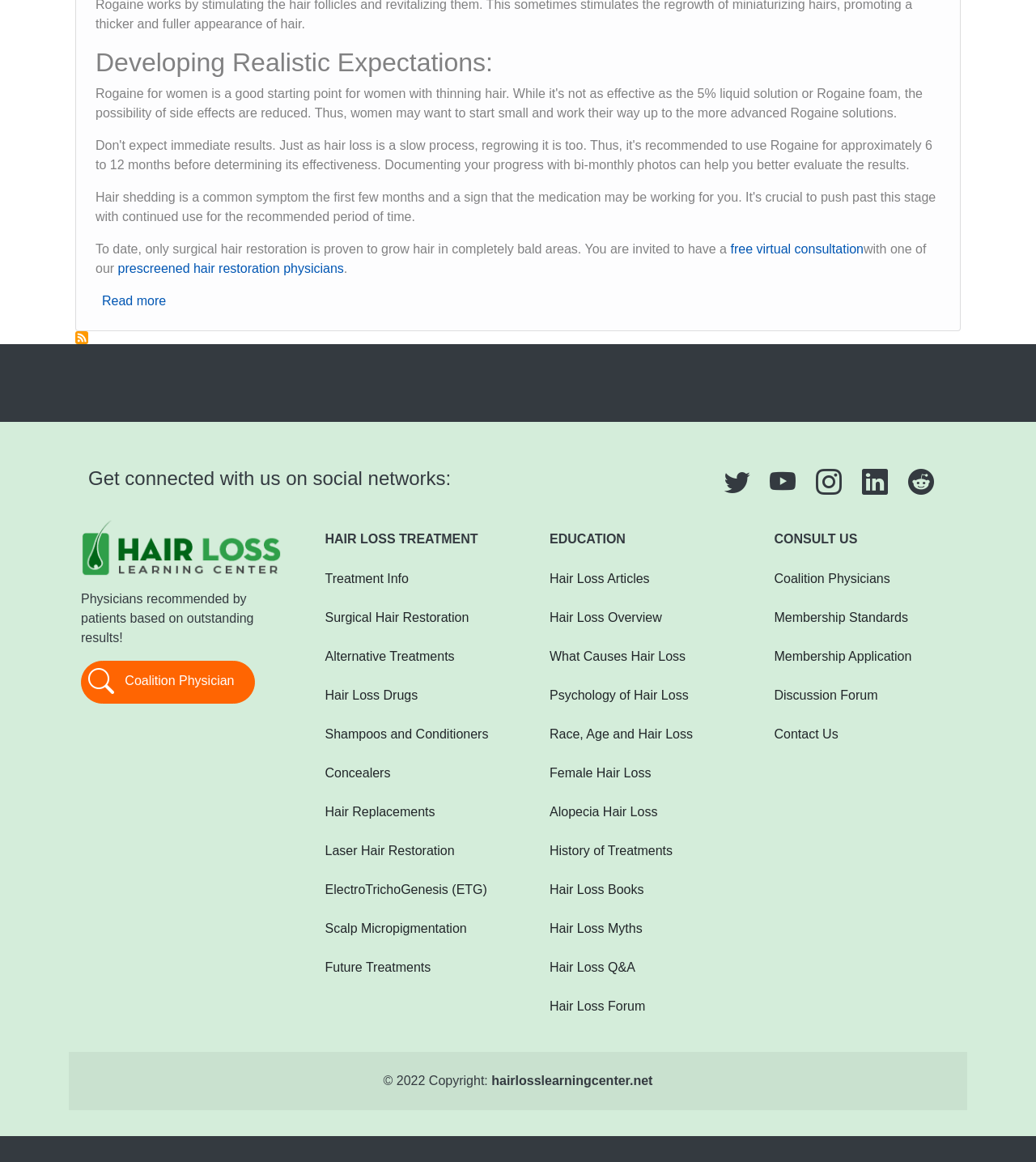What is the purpose of the 'Consult Us' section?
Look at the screenshot and provide an in-depth answer.

The 'Consult Us' section has links to 'Coalition Physicians', 'Membership Standards', and 'Membership Application', suggesting that the purpose of this section is to provide a way for users to consult with physicians and learn more about membership.